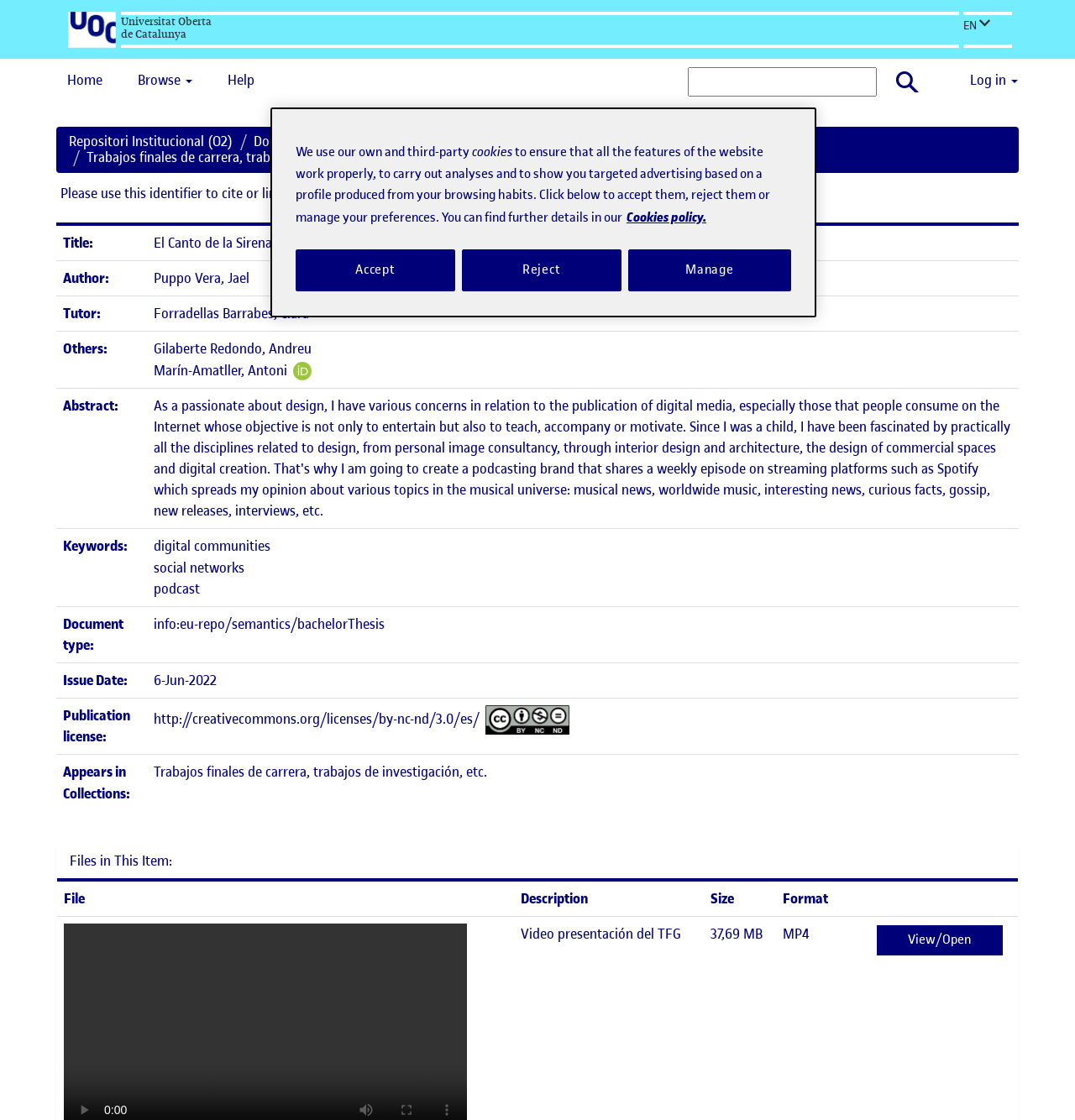Provide the bounding box coordinates for the UI element that is described by this text: "Programs". The coordinates should be in the form of four float numbers between 0 and 1: [left, top, right, bottom].

None